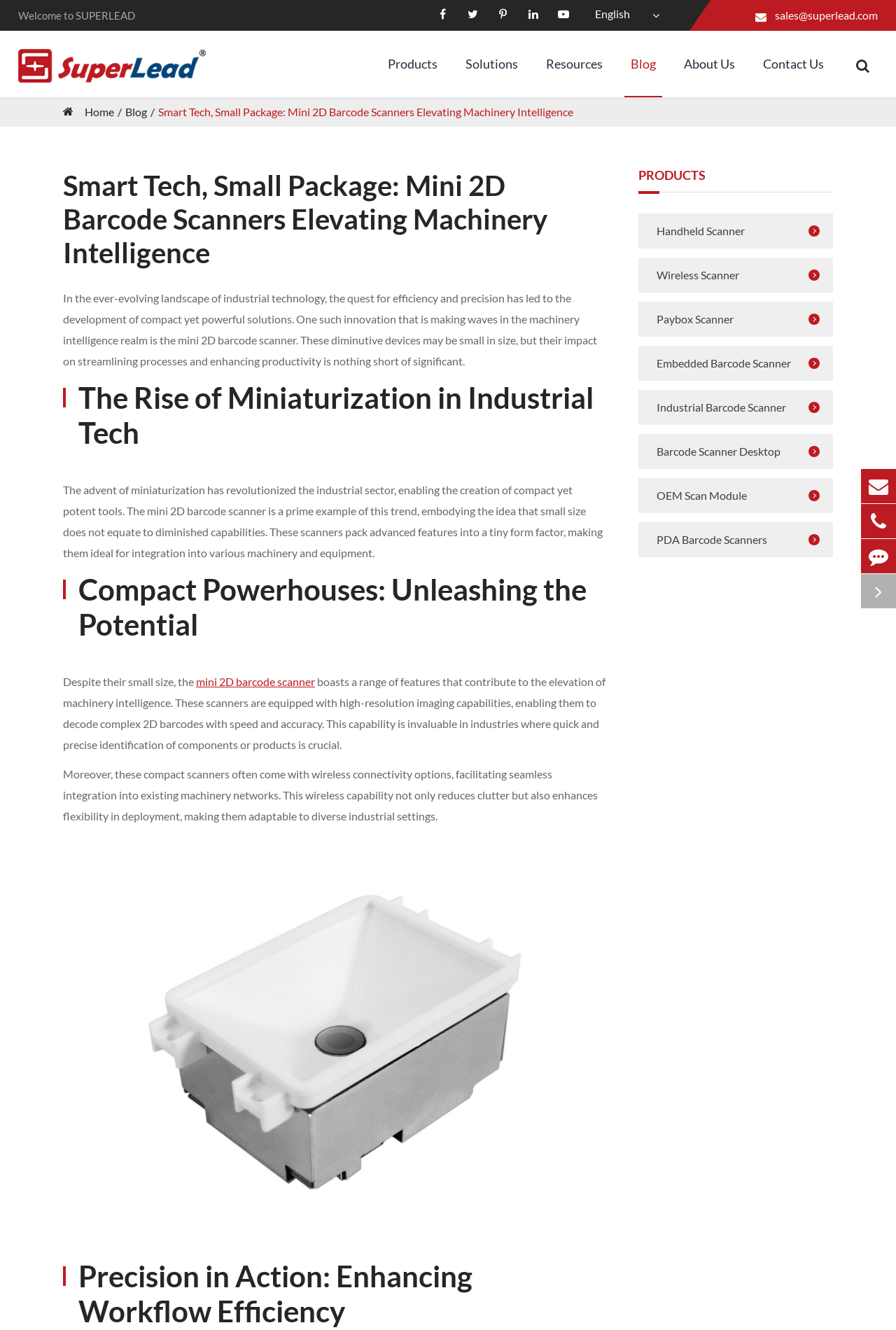Identify the bounding box coordinates of the clickable region necessary to fulfill the following instruction: "Contact the company via email". The bounding box coordinates should be four float numbers between 0 and 1, i.e., [left, top, right, bottom].

[0.865, 0.006, 0.98, 0.016]